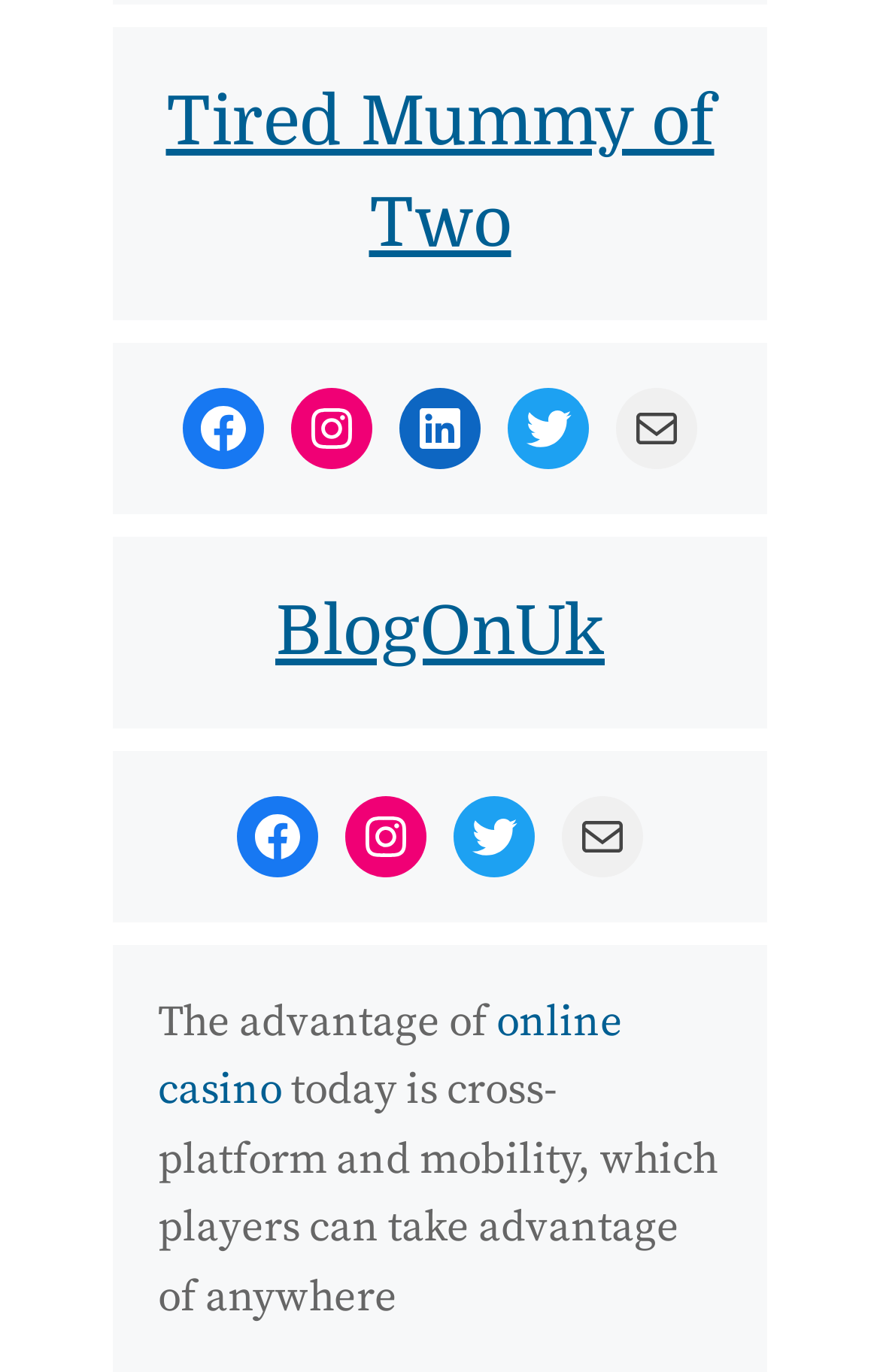Pinpoint the bounding box coordinates of the clickable area necessary to execute the following instruction: "Visit Facebook". The coordinates should be given as four float numbers between 0 and 1, namely [left, top, right, bottom].

[0.208, 0.283, 0.3, 0.342]